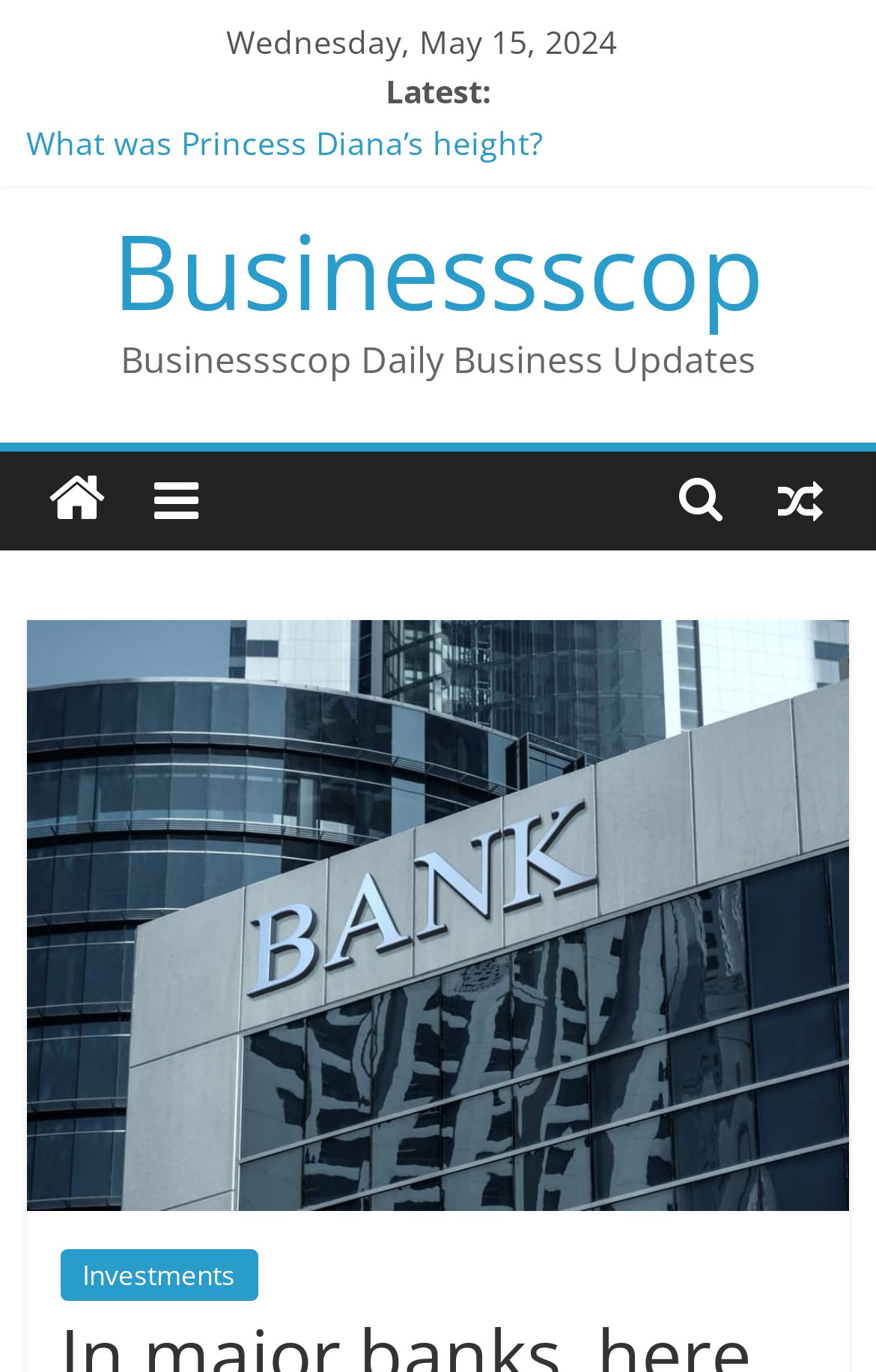Answer the following query with a single word or phrase:
How many links are there in the top section?

5